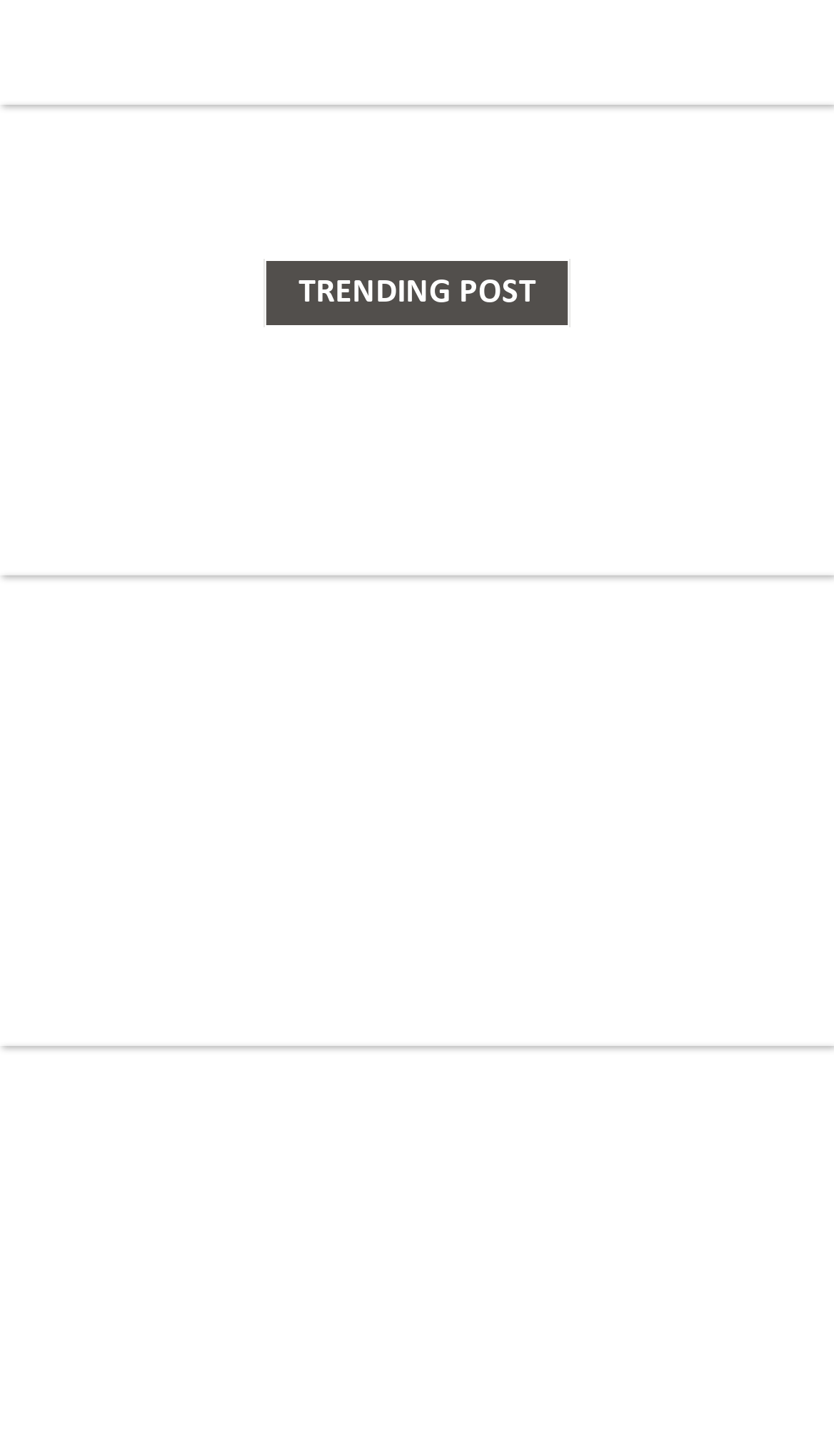Please indicate the bounding box coordinates for the clickable area to complete the following task: "View December 2022". The coordinates should be specified as four float numbers between 0 and 1, i.e., [left, top, right, bottom].

[0.088, 0.006, 0.345, 0.028]